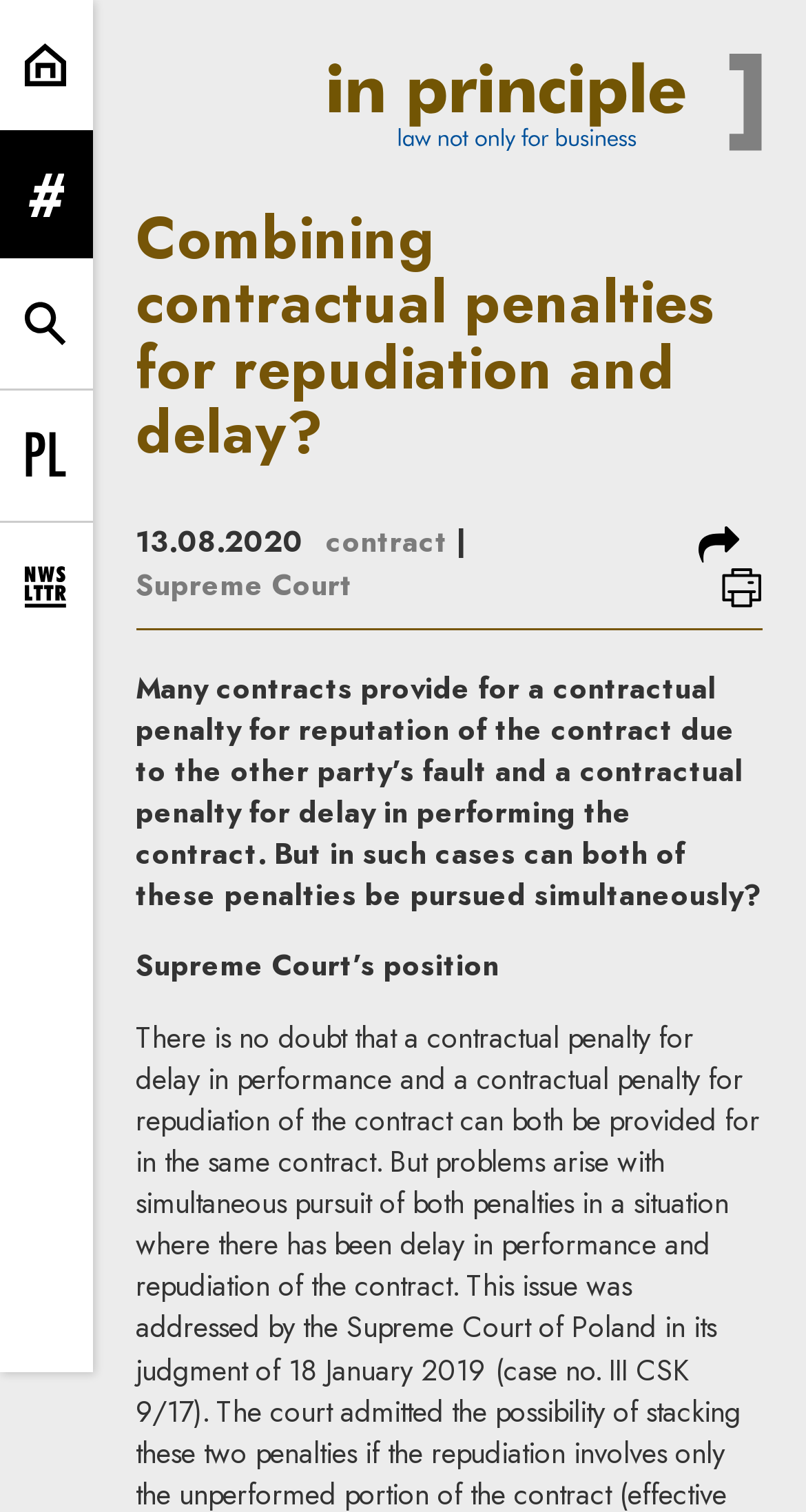What is the institution mentioned in the article?
Give a single word or phrase as your answer by examining the image.

Supreme Court